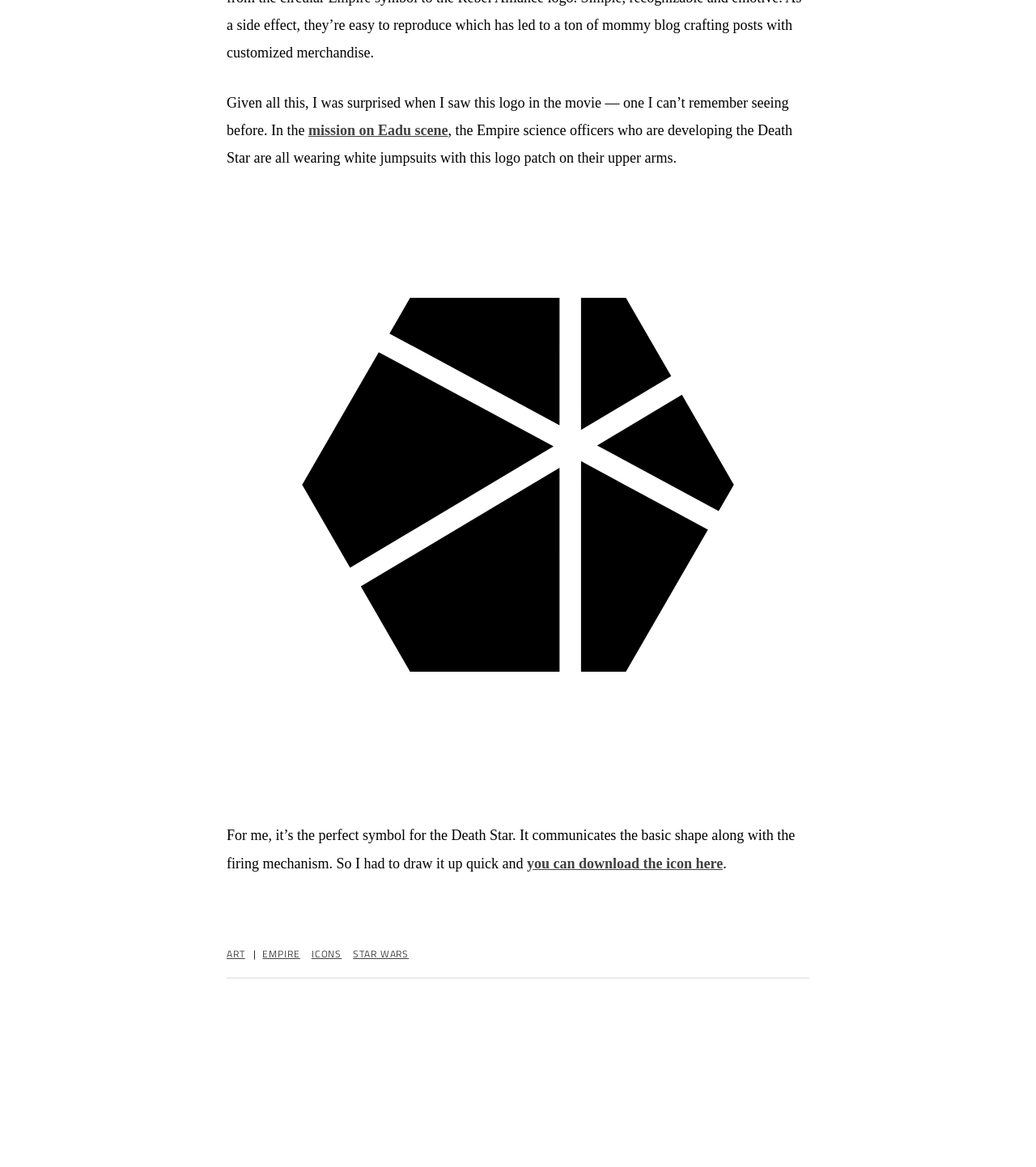Provide the bounding box coordinates of the UI element this sentence describes: "icons".

[0.301, 0.811, 0.33, 0.824]